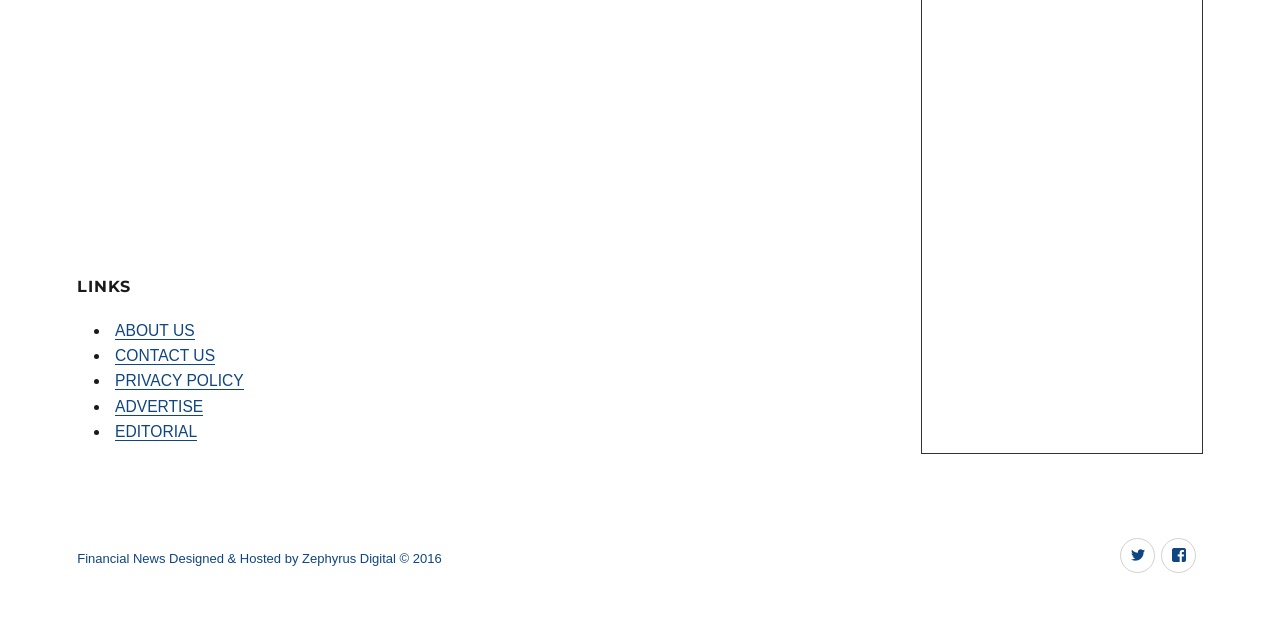Please identify the bounding box coordinates of the element I should click to complete this instruction: 'Go to TWITTER'. The coordinates should be given as four float numbers between 0 and 1, like this: [left, top, right, bottom].

[0.875, 0.865, 0.902, 0.922]